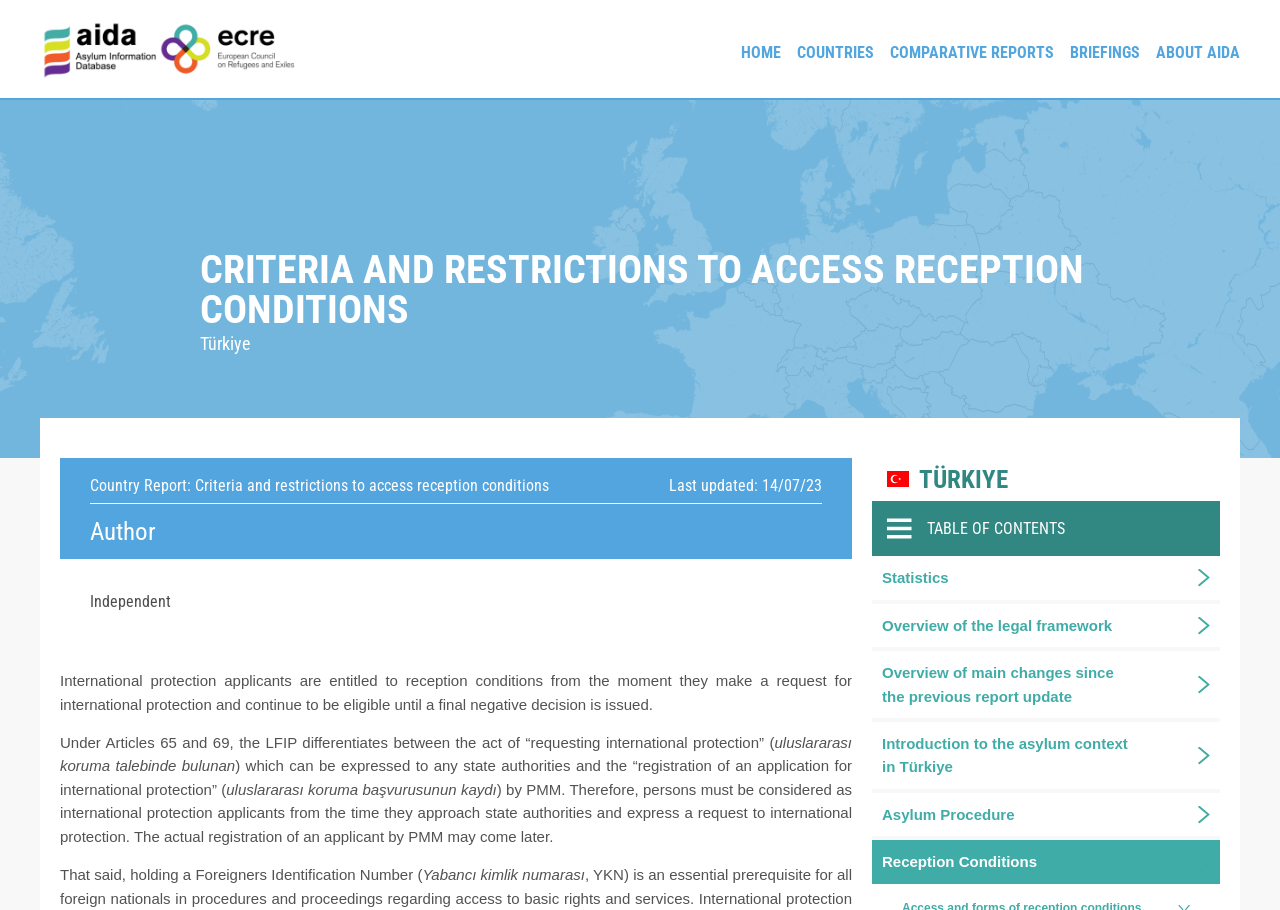Could you highlight the region that needs to be clicked to execute the instruction: "access reception conditions"?

[0.681, 0.923, 0.953, 0.971]